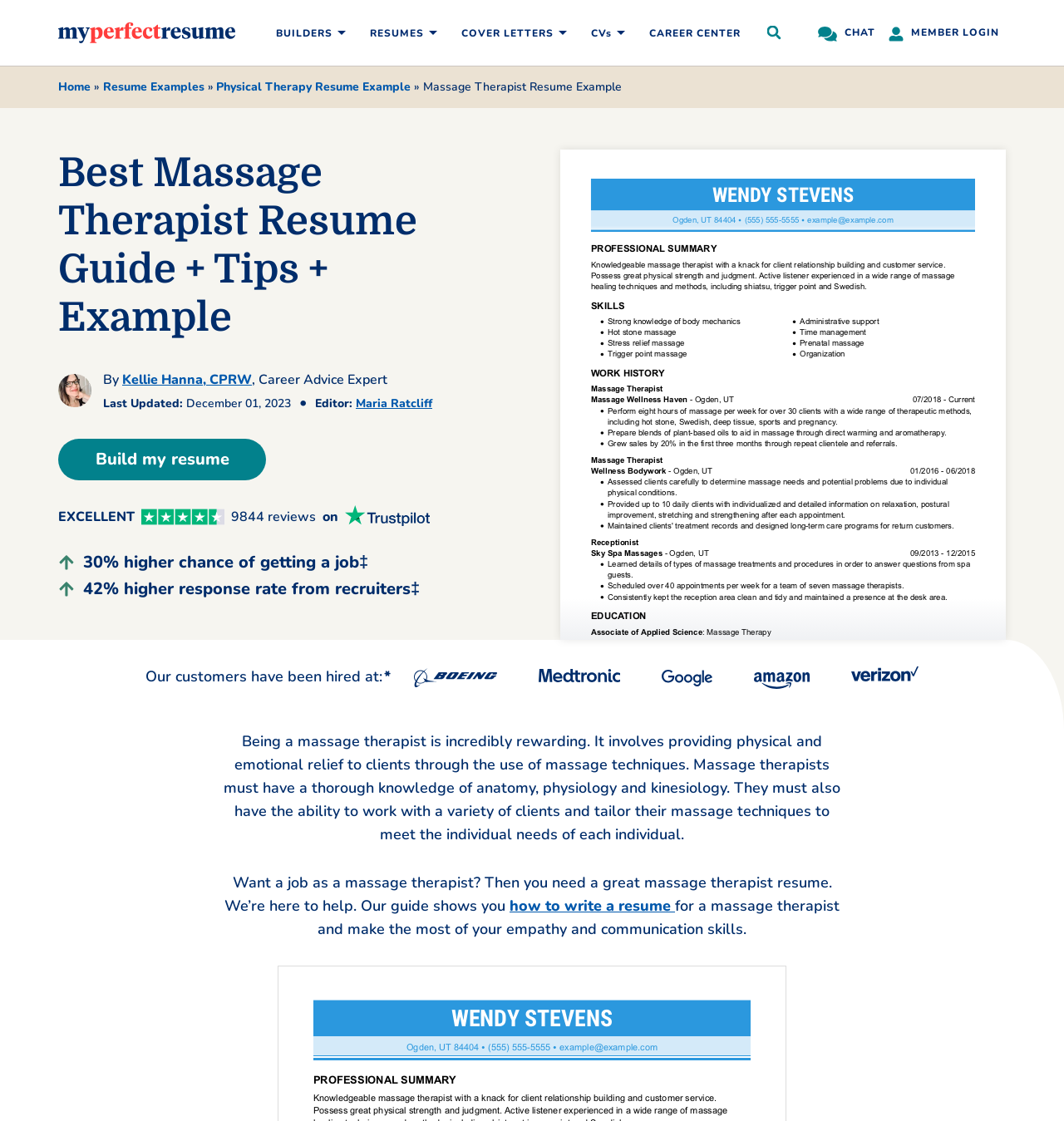Give a one-word or short phrase answer to this question: 
What is the benefit of using this website's resume?

42% higher response rate from recruiters